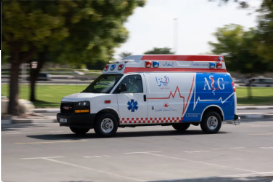What symbol is prominently displayed on the ambulance?
Use the screenshot to answer the question with a single word or phrase.

medical cross